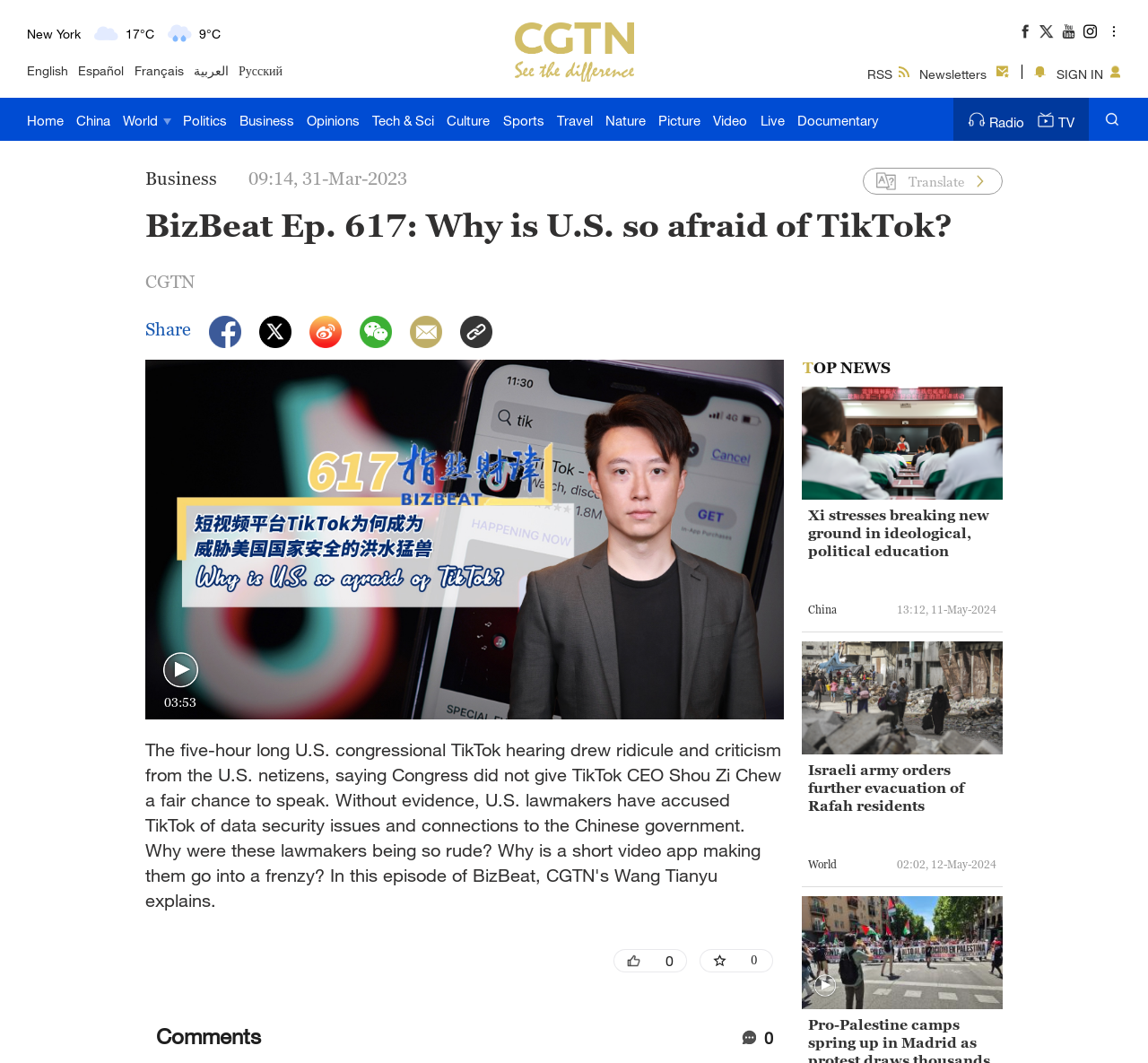Elaborate on the information and visuals displayed on the webpage.

This webpage appears to be a news website, specifically a page from CGTN, a Chinese state-owned media outlet. At the top of the page, there is a section displaying the current weather conditions for several cities around the world, including Mumbai, Delhi, Hyderabad, Sydney, and Singapore. Each city is accompanied by an image representing the current weather condition, such as cloudy or sunny, and the corresponding temperature.

Below the weather section, there is a navigation menu with links to various categories, including Home, China, World, Politics, Business, Opinions, Tech & Sci, Culture, Sports, Travel, Nature, Picture, Video, Live, and Documentary. There are also links to Radio and TV sections.

The main content of the page is an article titled "BizBeat Ep. 617: Why is U.S. so afraid of TikTok?" with a subtitle that is not provided. The article is accompanied by a "Share" button and several social media links.

On the right side of the page, there are several links to other sections of the website, including RSS, Newsletters, and a "SIGN IN" button. There is also a section with links to translate the page into different languages.

At the bottom of the page, there are several icons representing social media platforms, which are likely links to the website's social media profiles.